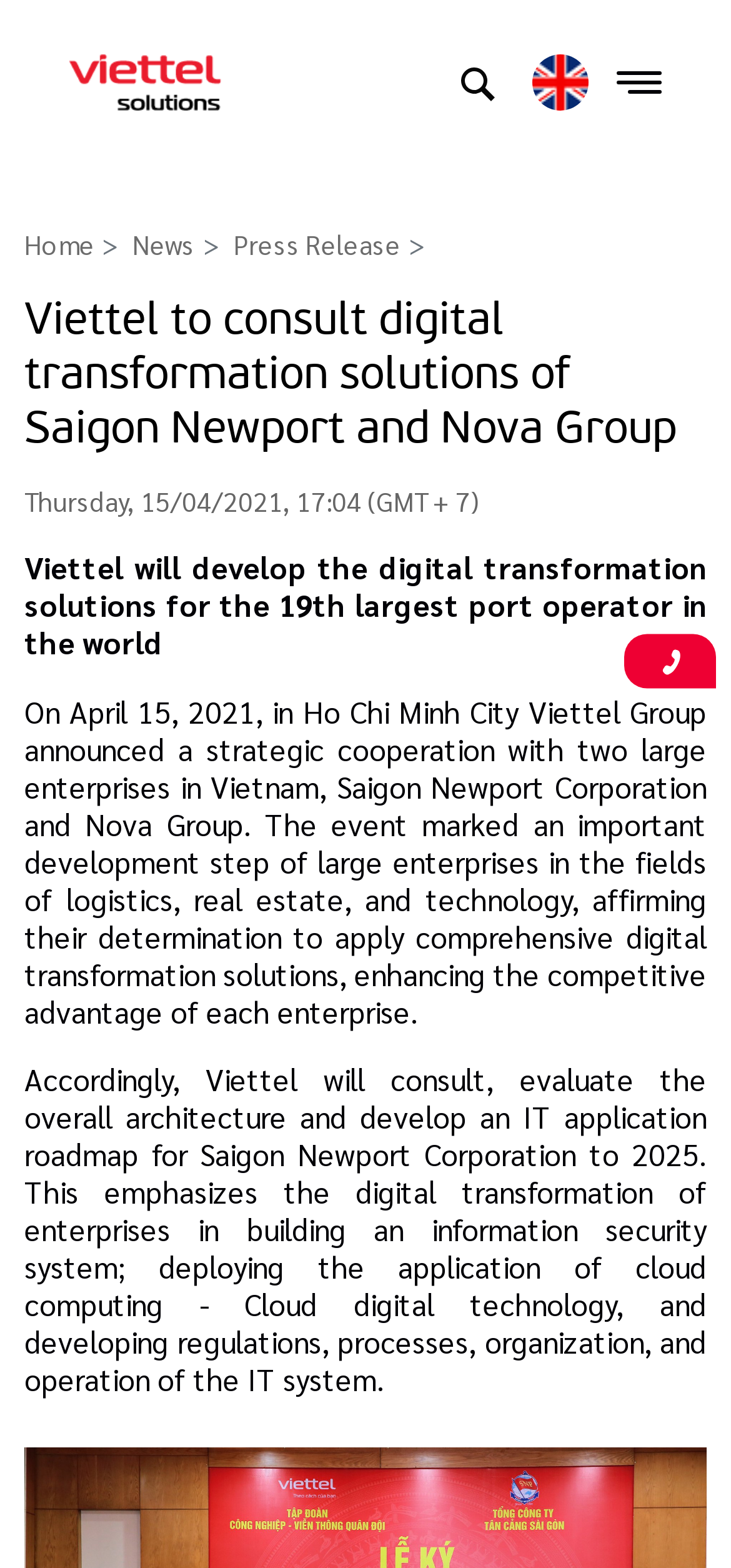Locate and extract the text of the main heading on the webpage.

Viettel to consult digital transformation solutions of Saigon Newport and Nova Group